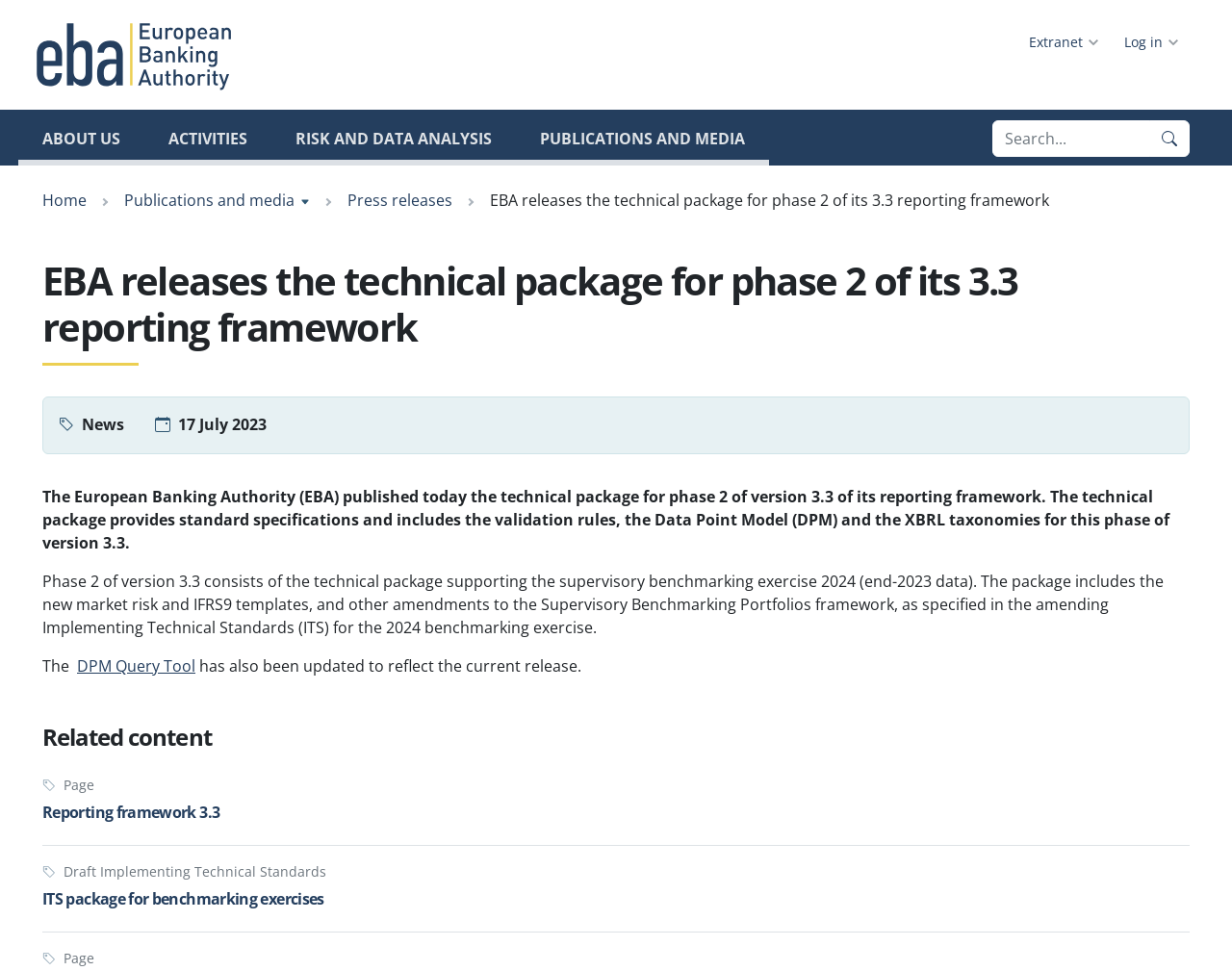Please indicate the bounding box coordinates for the clickable area to complete the following task: "learn about water quality conditions". The coordinates should be specified as four float numbers between 0 and 1, i.e., [left, top, right, bottom].

None